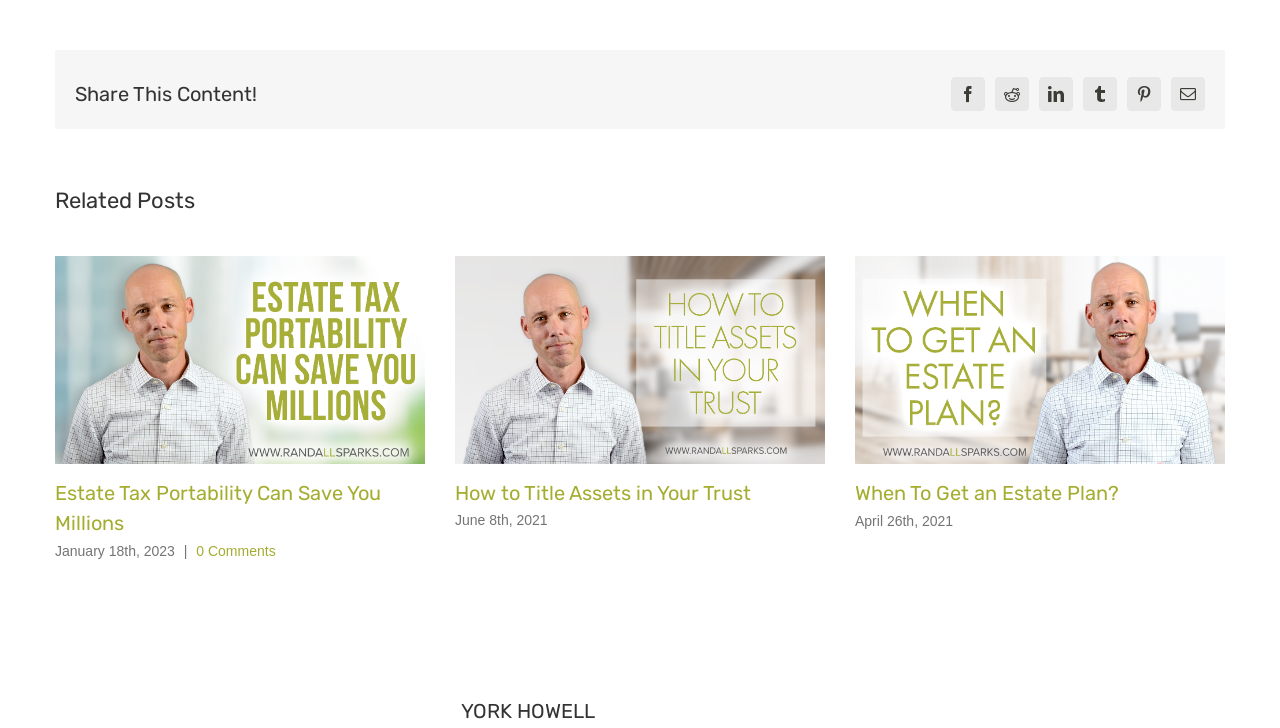What is the date of the second related post?
With the help of the image, please provide a detailed response to the question.

I found the second related post by looking at the group element with the text '2 / 5' and then finding the StaticText element inside it, which has the date 'June 8th, 2021'.